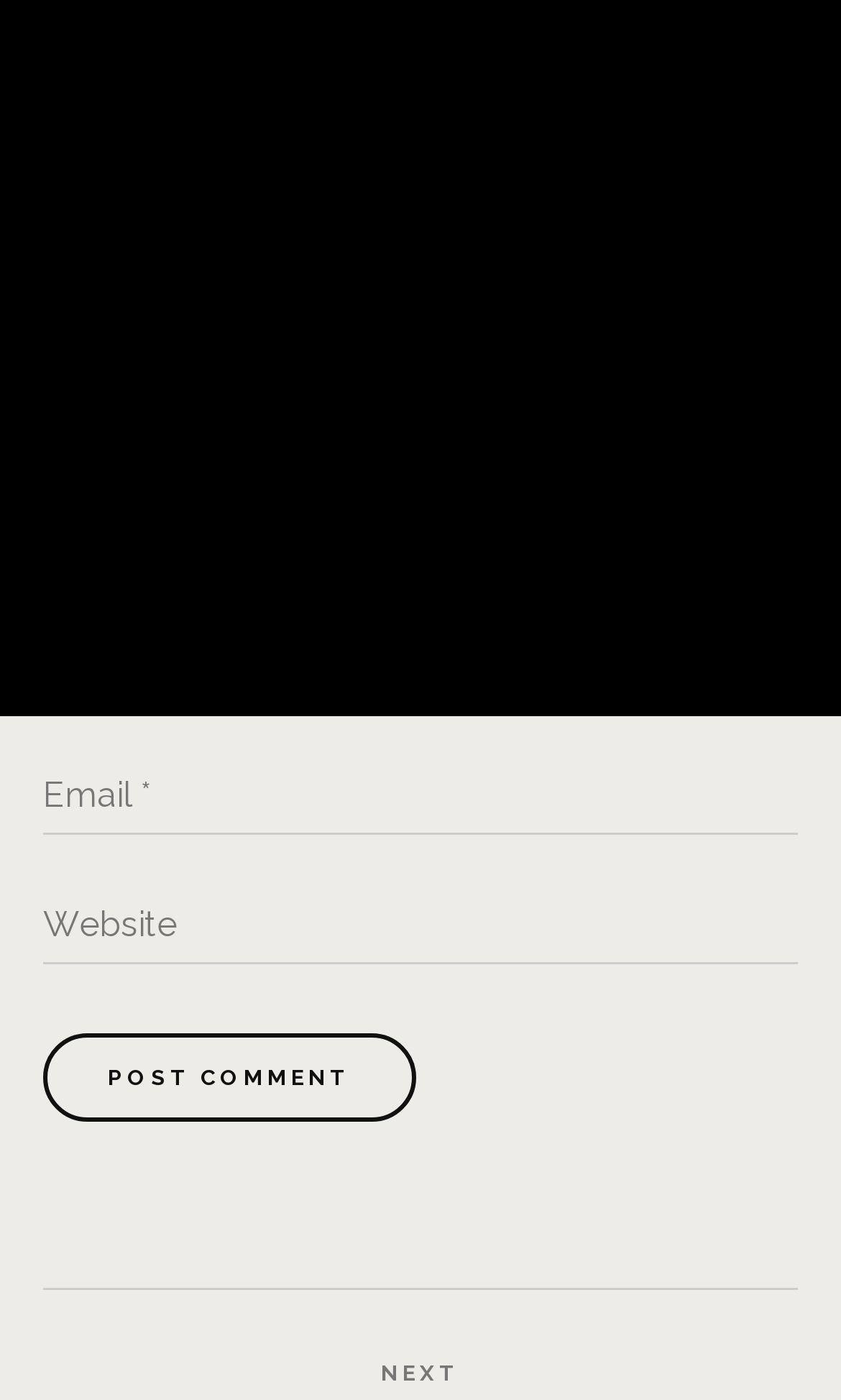How many text fields are required?
Based on the screenshot, answer the question with a single word or phrase.

3